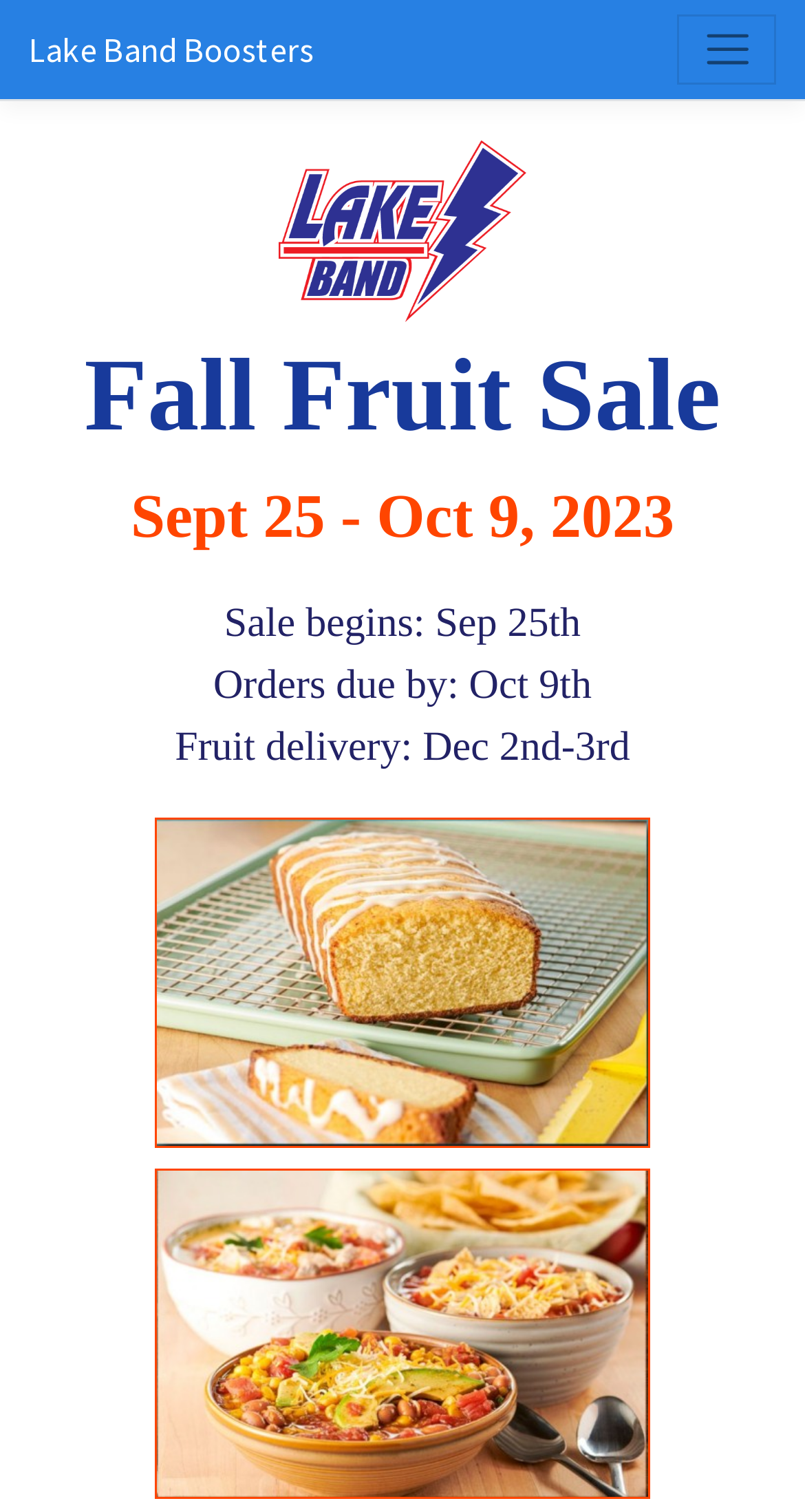What is the purpose of the toggle navigation button?
Based on the screenshot, respond with a single word or phrase.

To navigate